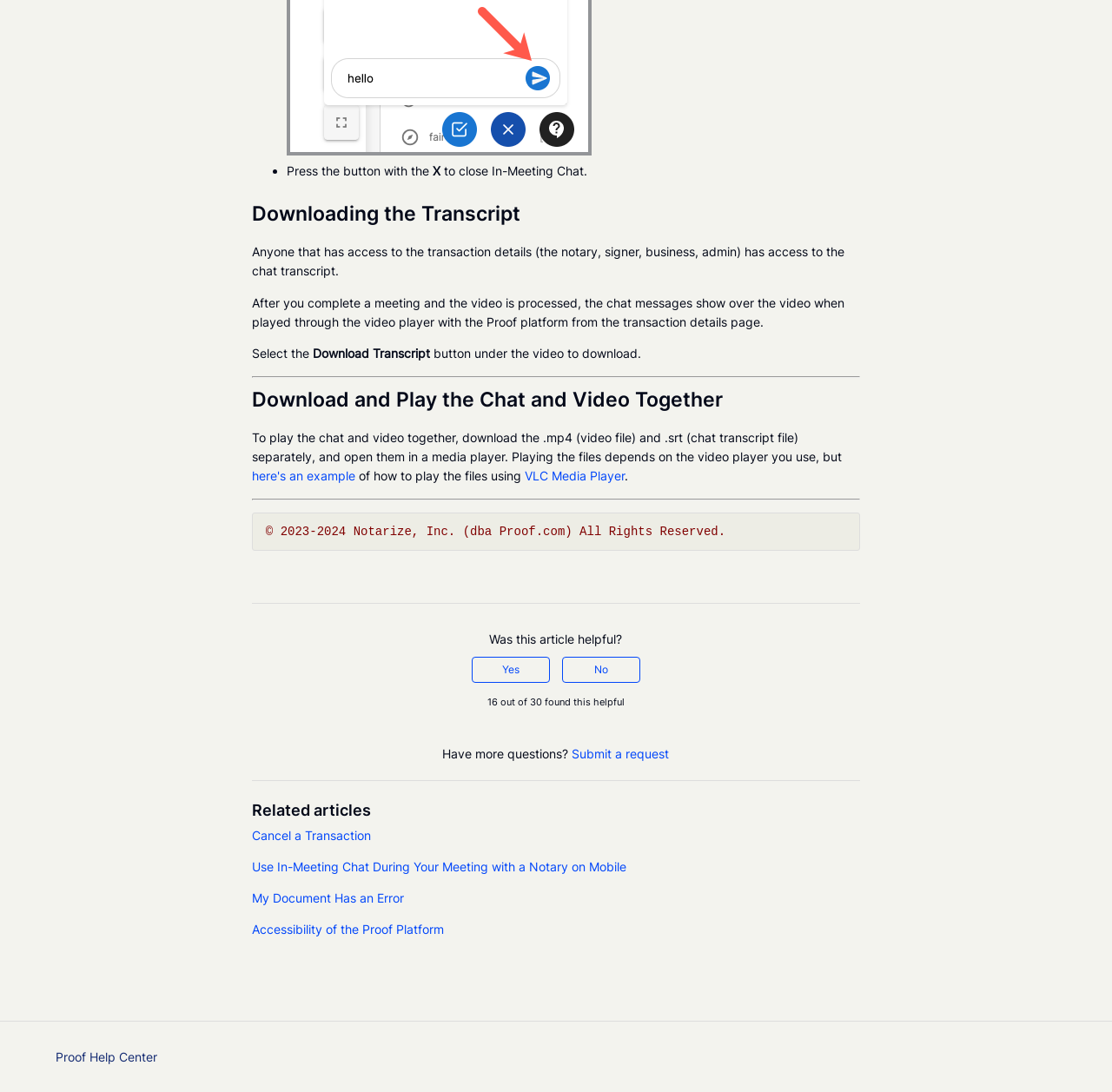Can you determine the bounding box coordinates of the area that needs to be clicked to fulfill the following instruction: "Read more about Nurse Assistant"?

None